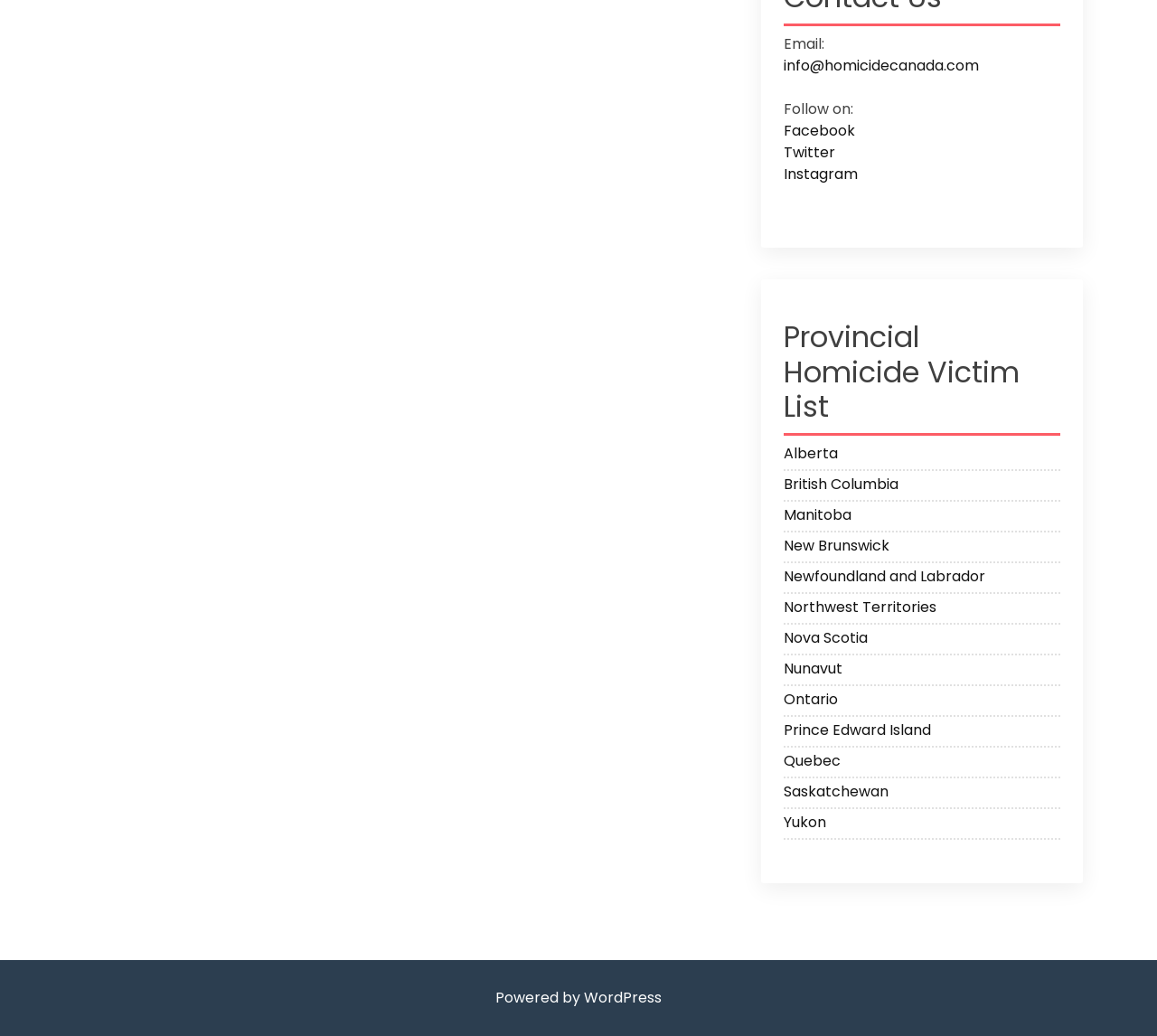Please answer the following question using a single word or phrase: What is the platform that powers the website?

WordPress